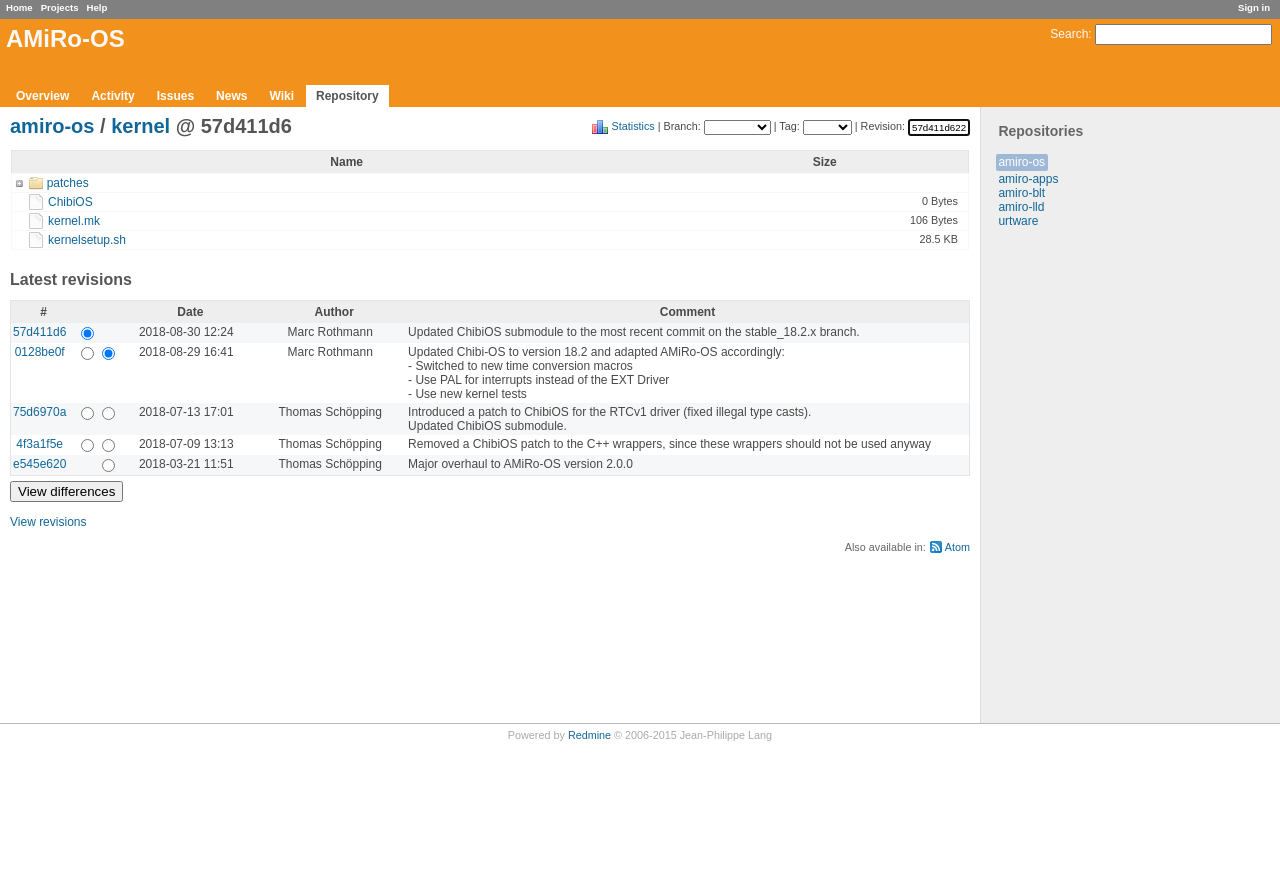What is the current branch?
Could you please answer the question thoroughly and with as much detail as possible?

The current branch can be found in the combobox next to the 'Branch:' label, which shows the current branch as 57d411d6. This information can also be found in the heading 'amiro-os / kernel @ 57d411d6'.